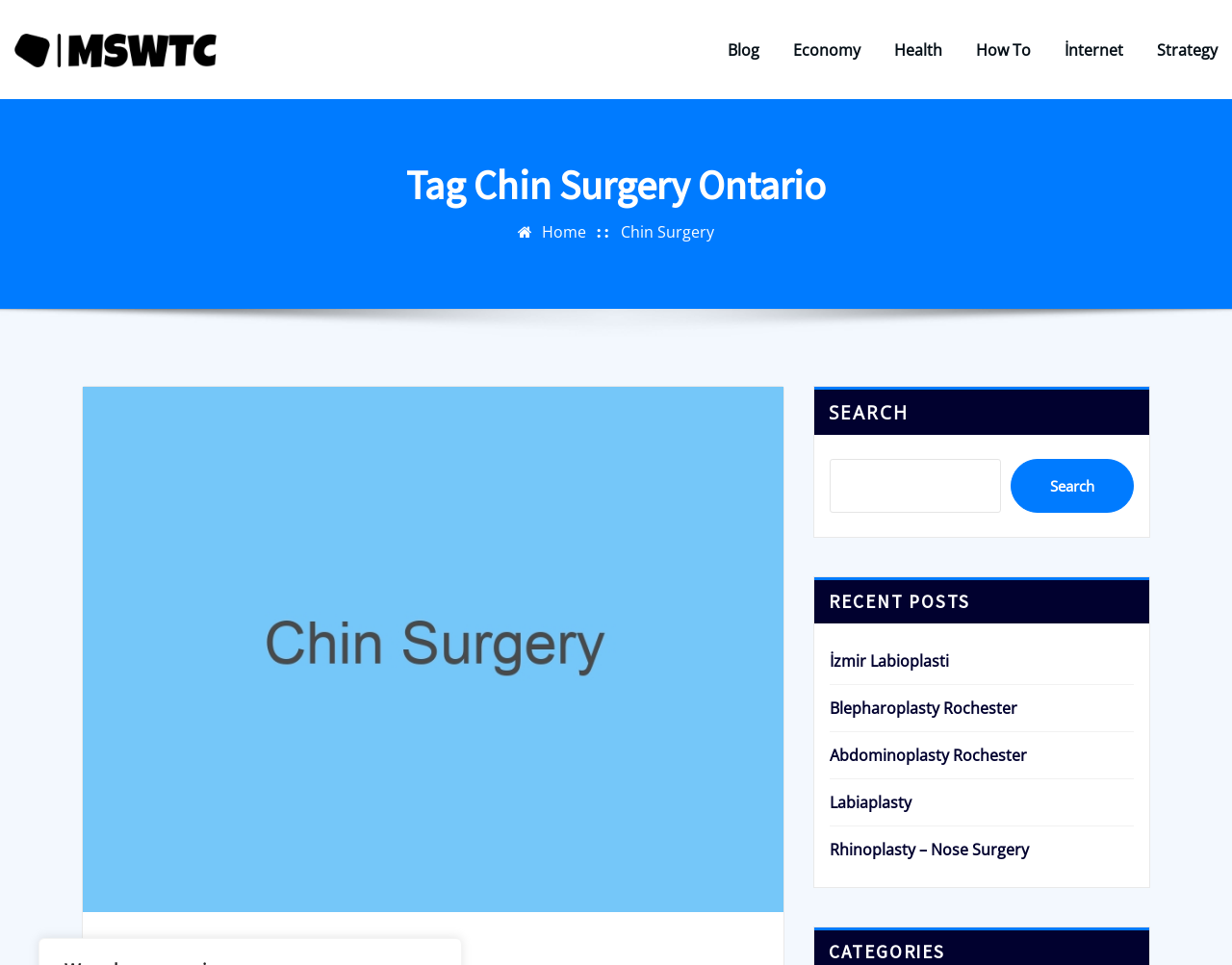Locate and generate the text content of the webpage's heading.

Tag Chin Surgery Ontario